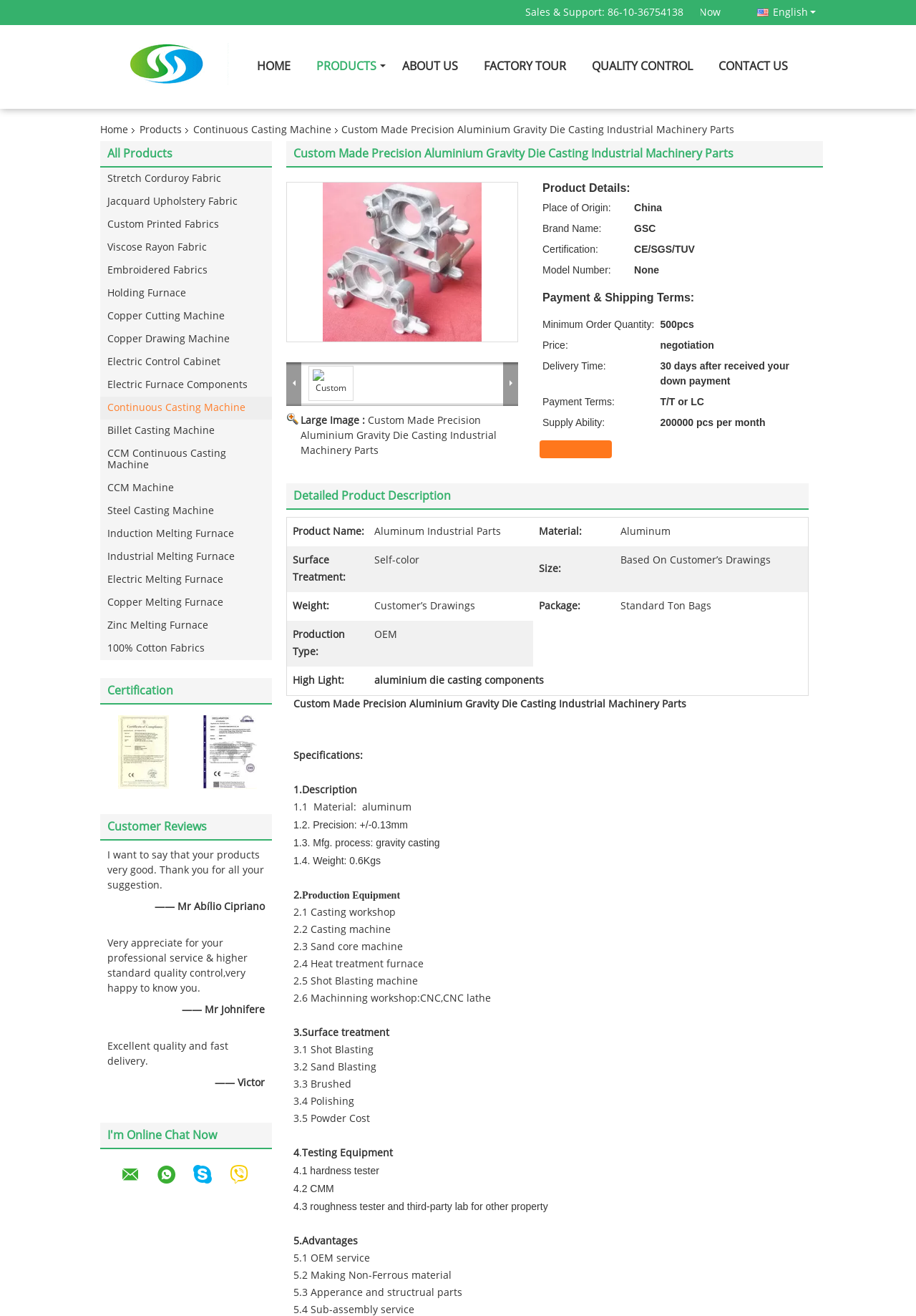Given the element description Billet Casting Machine, specify the bounding box coordinates of the corresponding UI element in the format (top-left x, top-left y, bottom-right x, bottom-right y). All values must be between 0 and 1.

[0.109, 0.319, 0.297, 0.336]